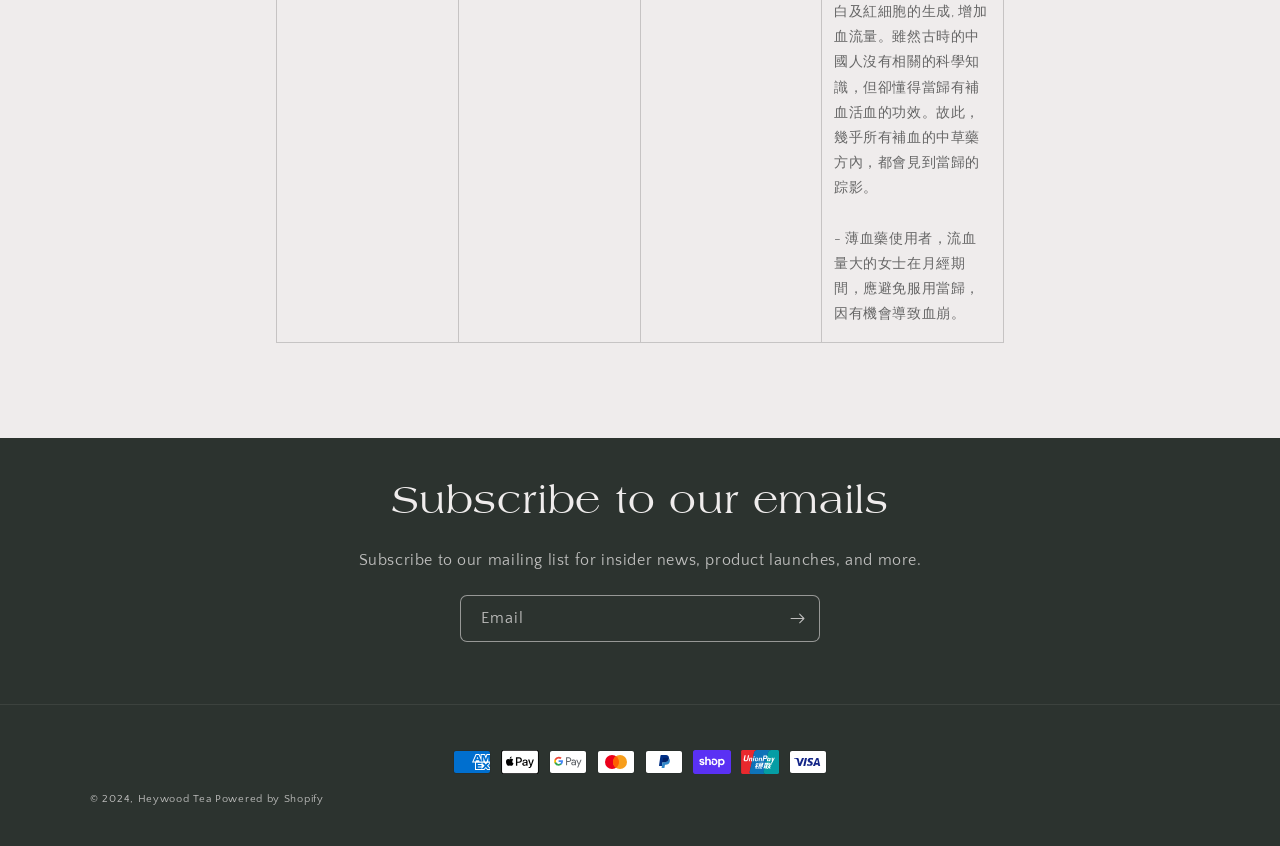Based on the element description Heywood Tea, identify the bounding box of the UI element in the given webpage screenshot. The coordinates should be in the format (top-left x, top-left y, bottom-right x, bottom-right y) and must be between 0 and 1.

[0.108, 0.938, 0.165, 0.952]